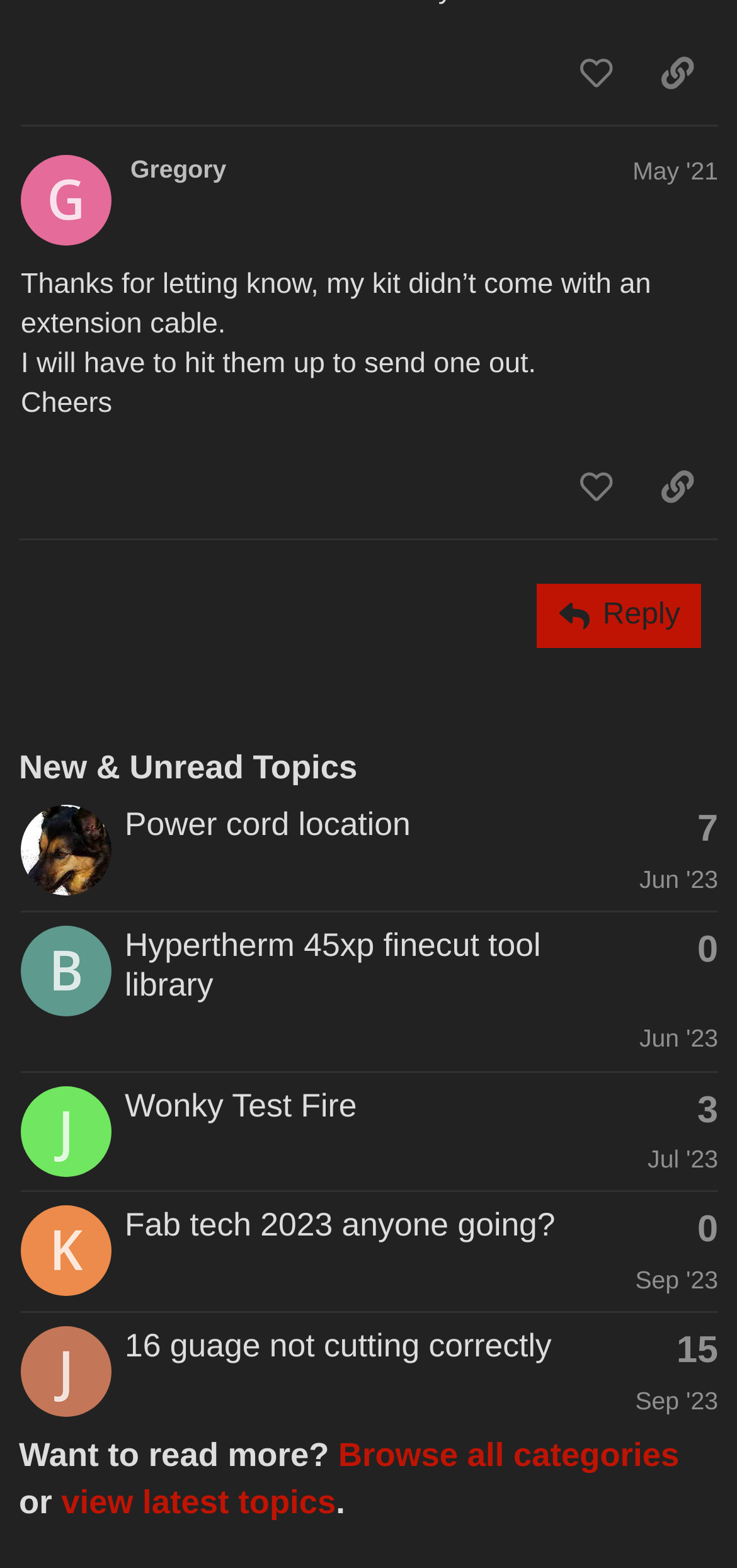Please identify the bounding box coordinates of where to click in order to follow the instruction: "Reply to the post".

[0.729, 0.372, 0.952, 0.413]